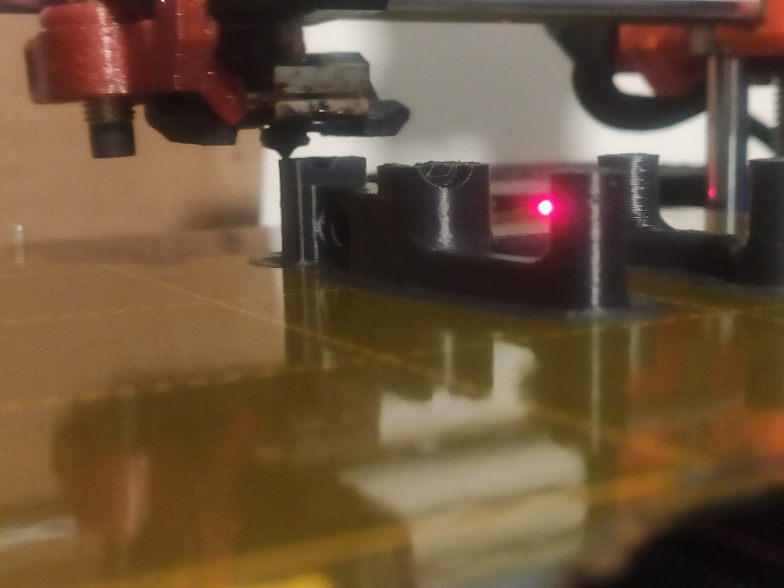Respond to the question below with a single word or phrase: What is being produced on the print bed?

a partially completed print